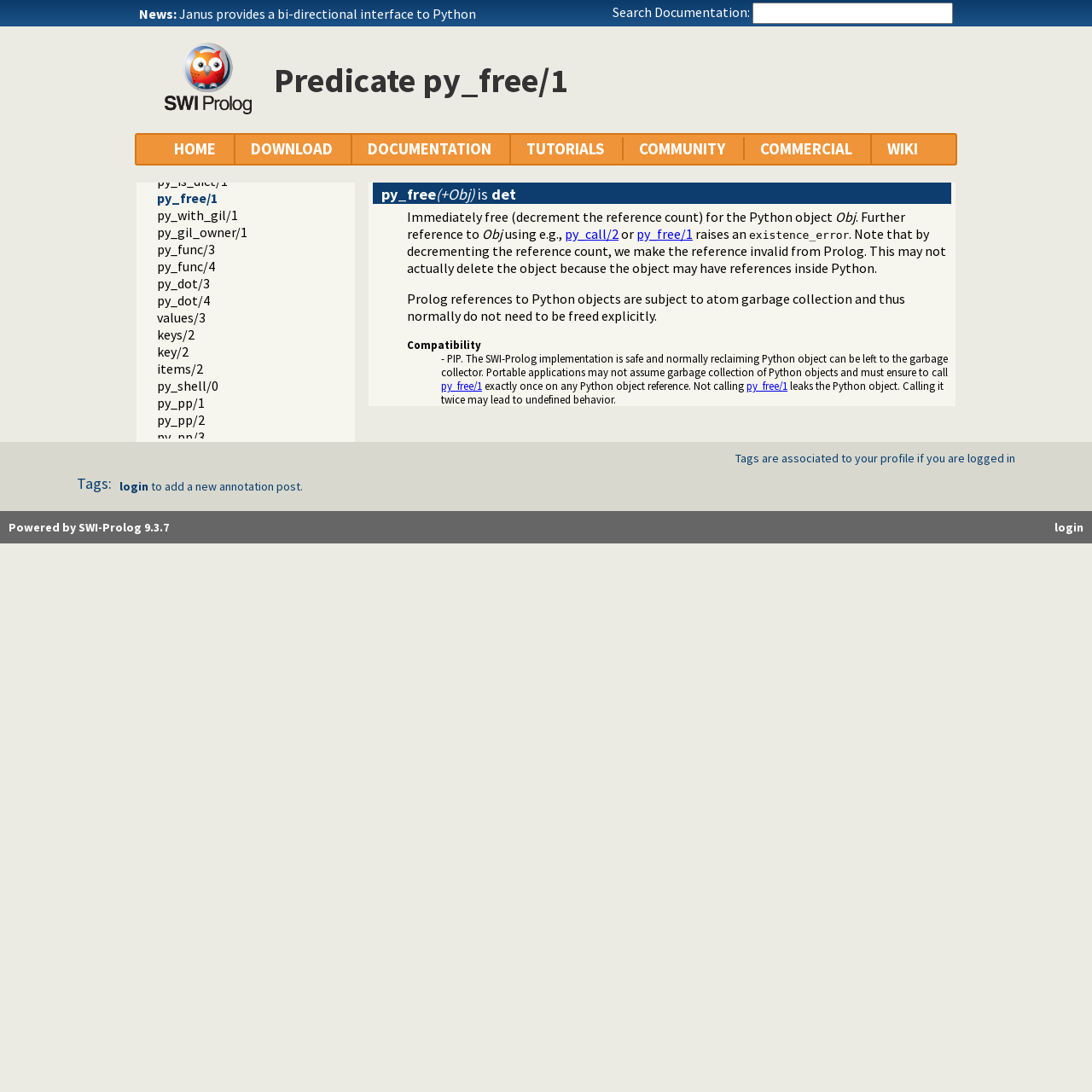What is the purpose of the py_free/1 predicate?
Kindly answer the question with as much detail as you can.

The py_free/1 predicate is used to immediately free a Python object, decrementing its reference count, which may lead to its deletion if there are no more references to it. This is necessary because Prolog references to Python objects are subject to atom garbage collection and thus normally do not need to be freed explicitly.